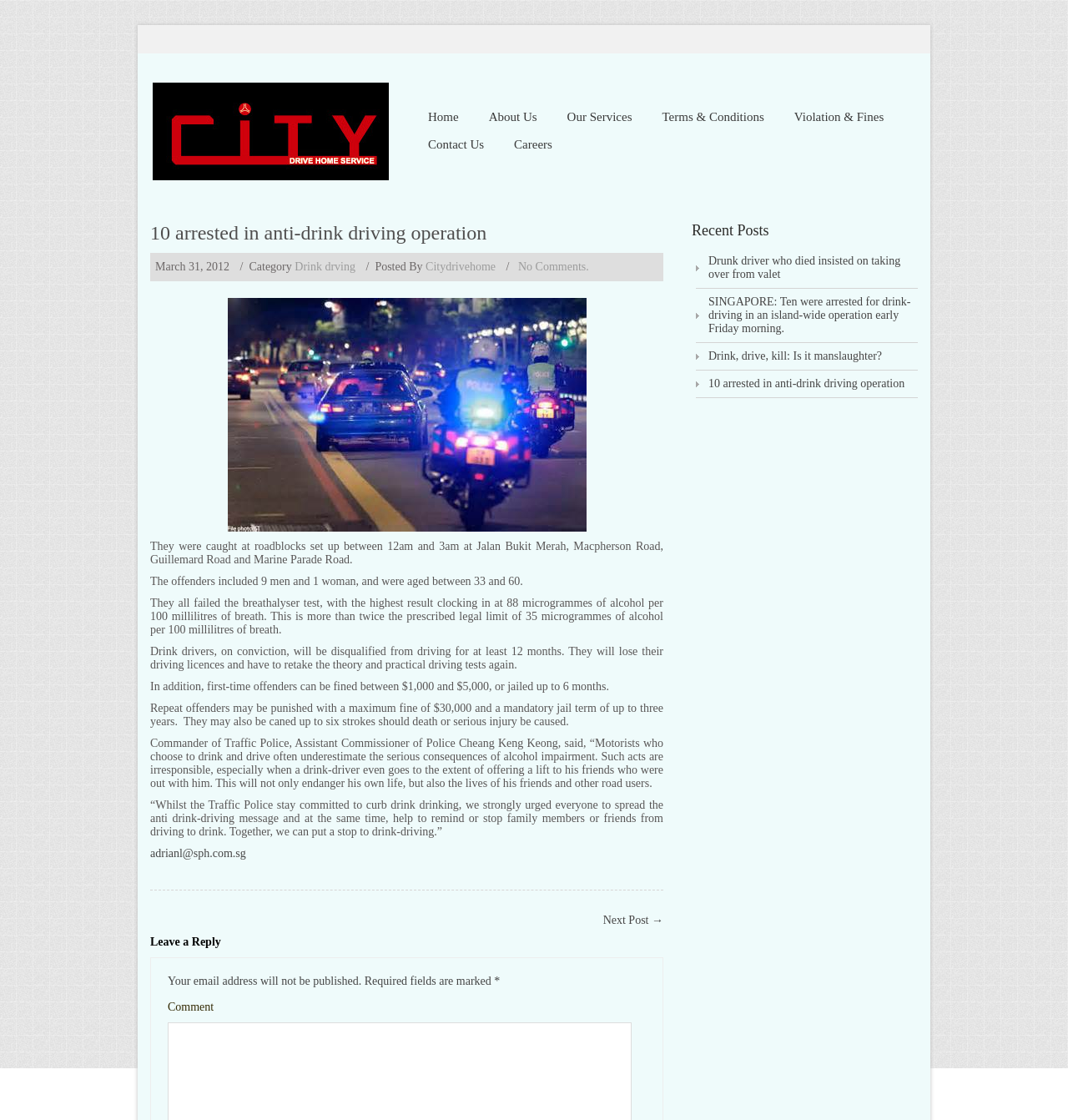What is the minimum period of disqualification from driving for drink drivers?
Provide a one-word or short-phrase answer based on the image.

12 months